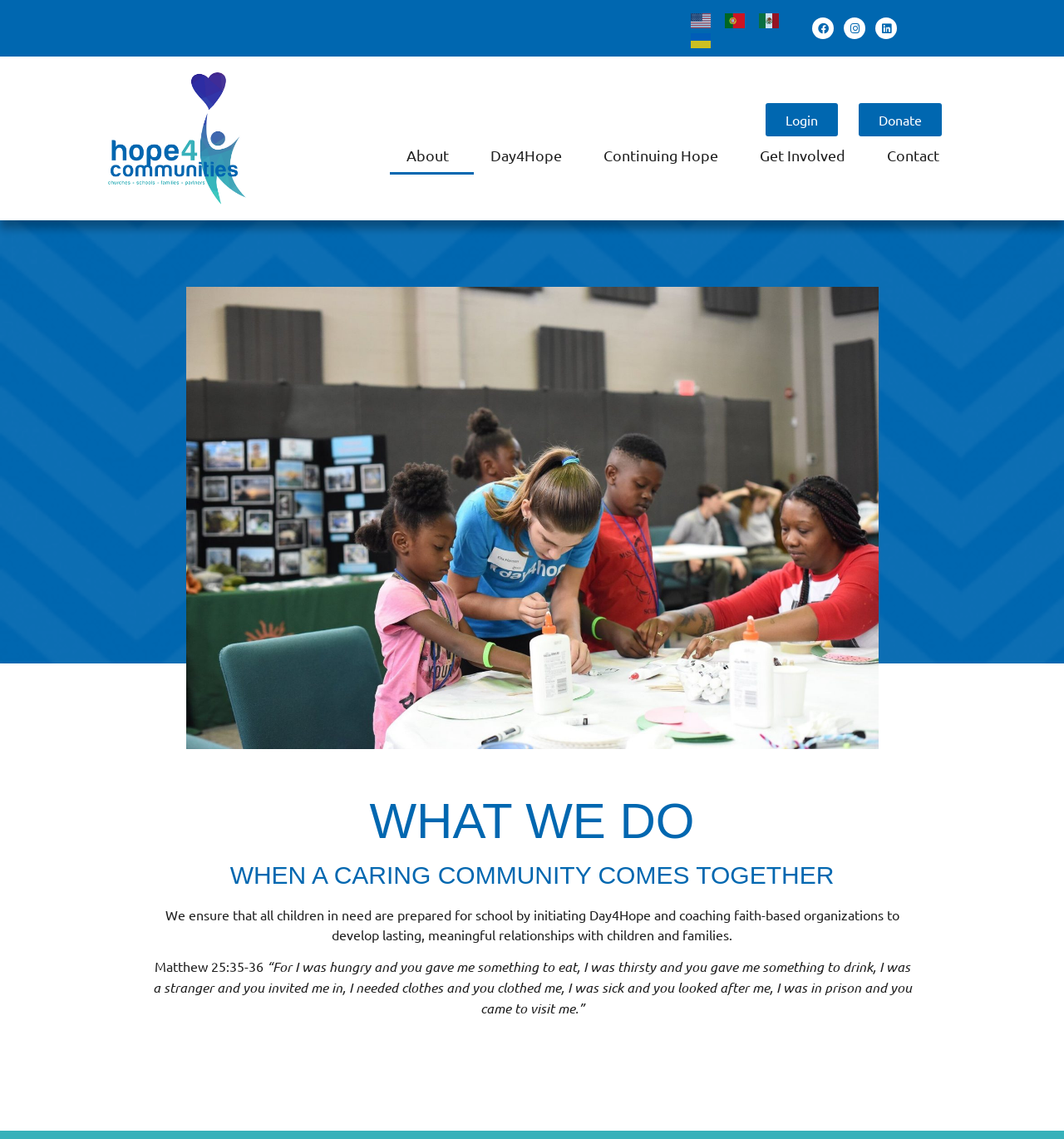Please provide a short answer using a single word or phrase for the question:
What is the name of the program mentioned?

Day4Hope